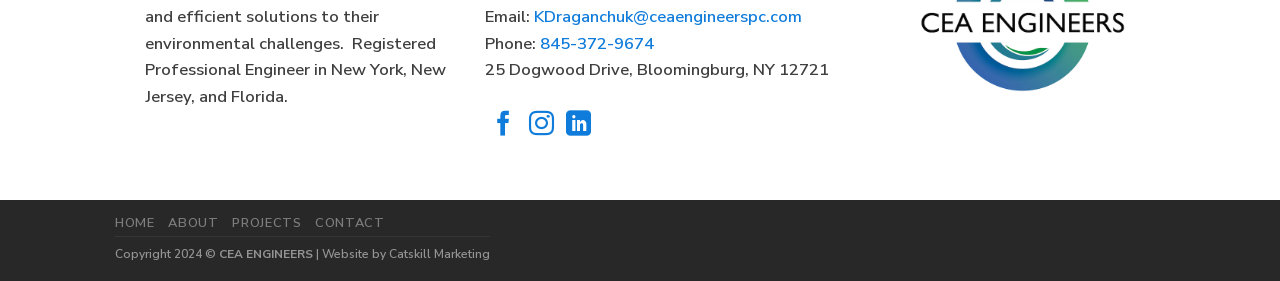Please determine the bounding box coordinates of the element's region to click in order to carry out the following instruction: "View the CONTACT page". The coordinates should be four float numbers between 0 and 1, i.e., [left, top, right, bottom].

[0.246, 0.763, 0.301, 0.824]